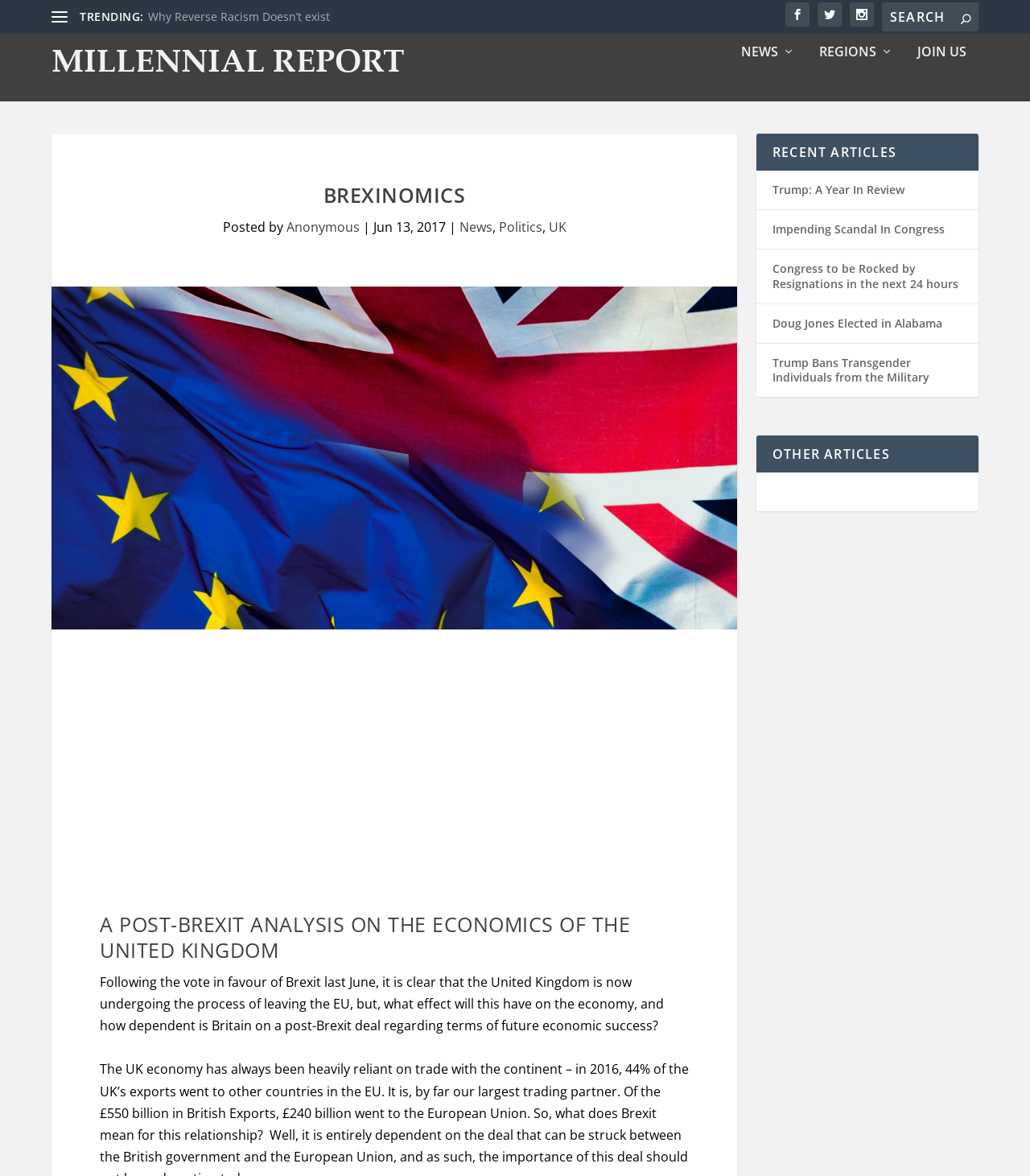For the element described, predict the bounding box coordinates as (top-left x, top-left y, bottom-right x, bottom-right y). All values should be between 0 and 1. Element description: aria-label="Advertisement" name="aswift_1" title="Advertisement"

[0.05, 0.562, 0.716, 0.754]